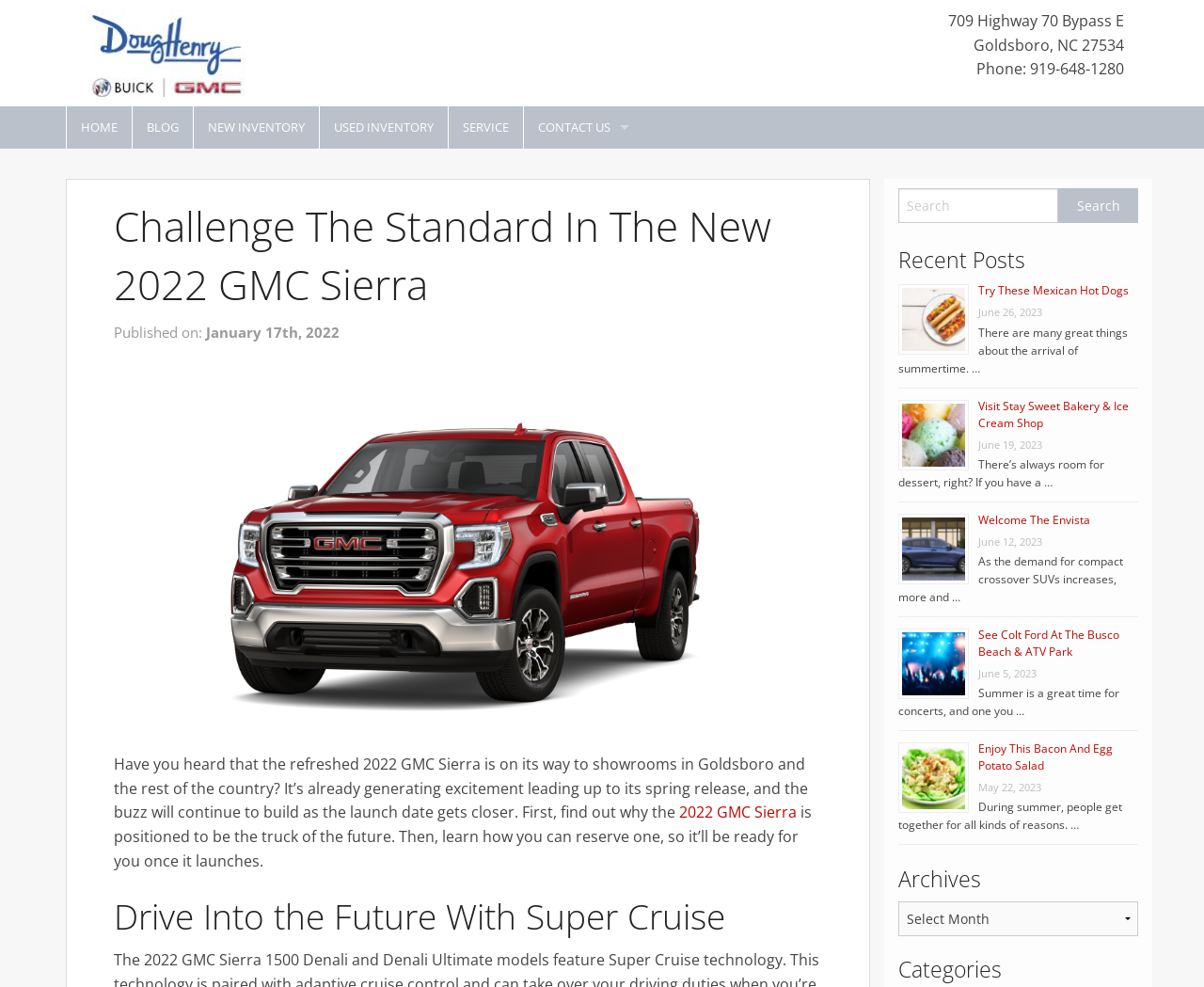Identify the bounding box coordinates of the section to be clicked to complete the task described by the following instruction: "Search for something". The coordinates should be four float numbers between 0 and 1, formatted as [left, top, right, bottom].

[0.746, 0.191, 0.879, 0.226]